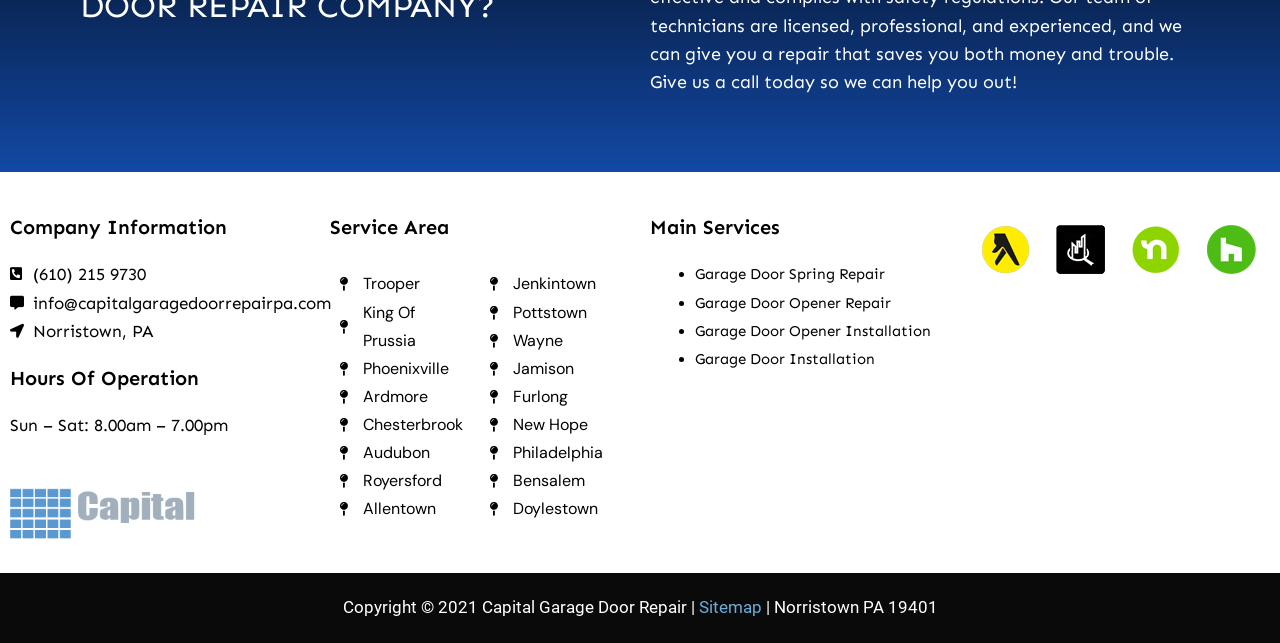What is the phone number of Capital Garage Door Repair?
Look at the image and answer with only one word or phrase.

(610) 215 9730